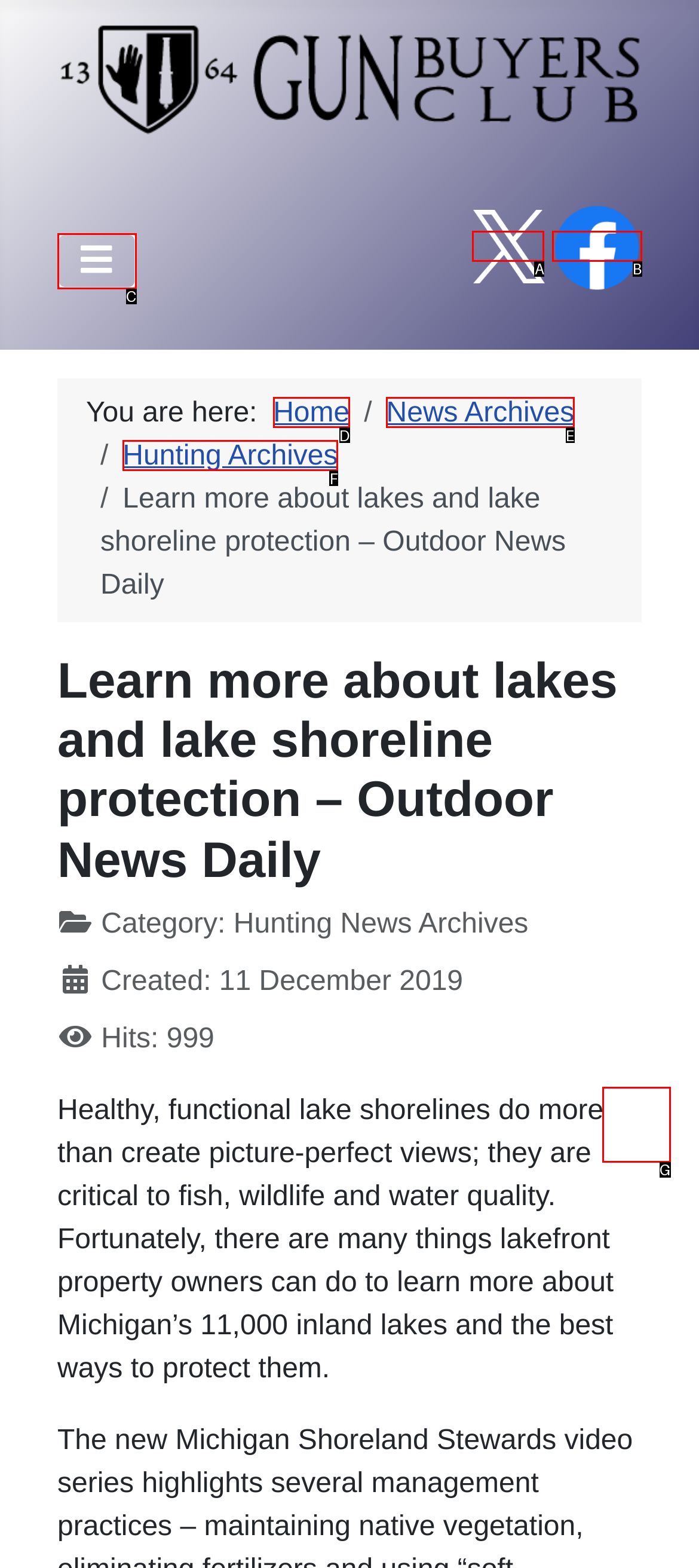Identify the bounding box that corresponds to: alt="facebook"
Respond with the letter of the correct option from the provided choices.

B